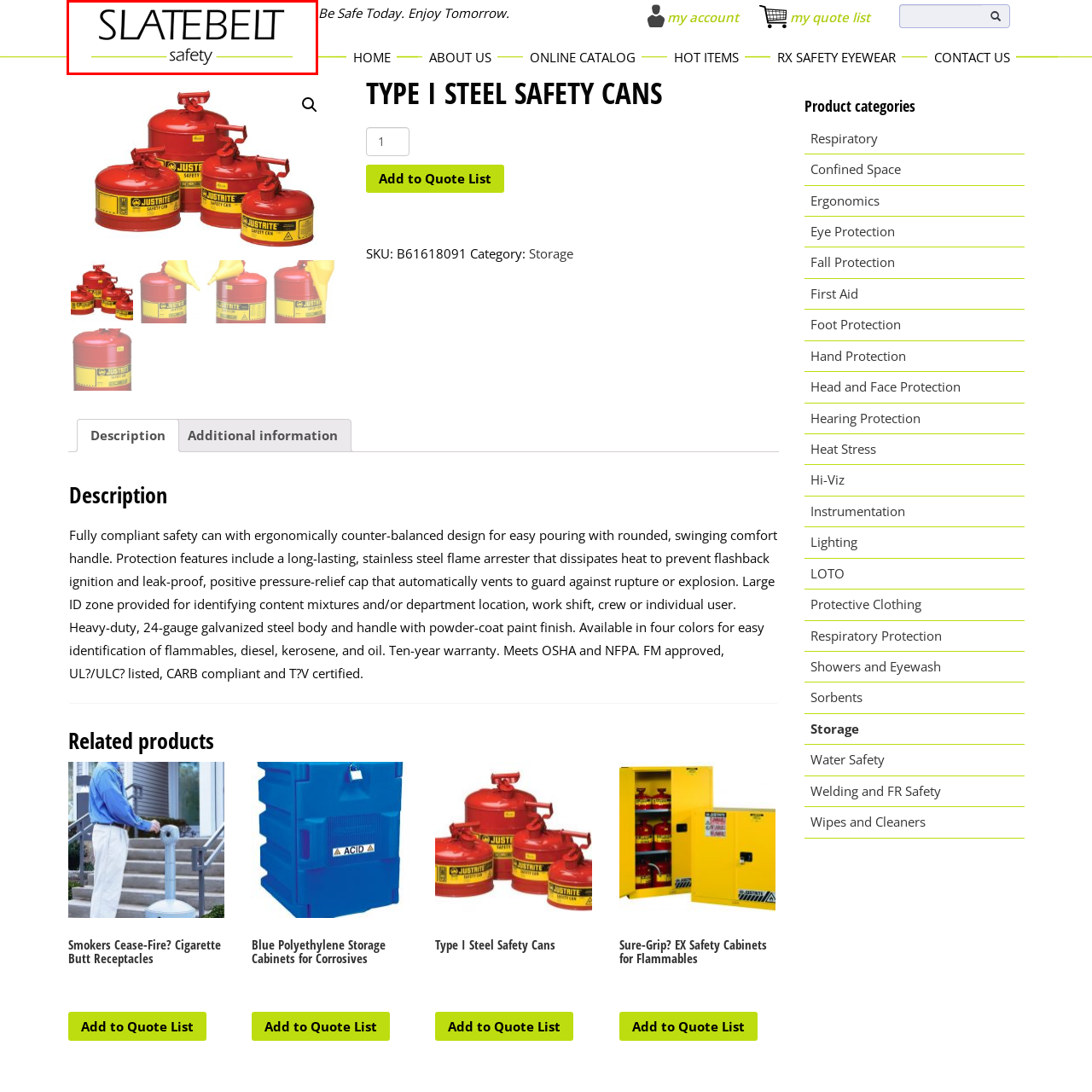Refer to the image within the red box and answer the question concisely with a single word or phrase: What is the tone set by the Slatebelt Safety logo?

Professional and trustworthy